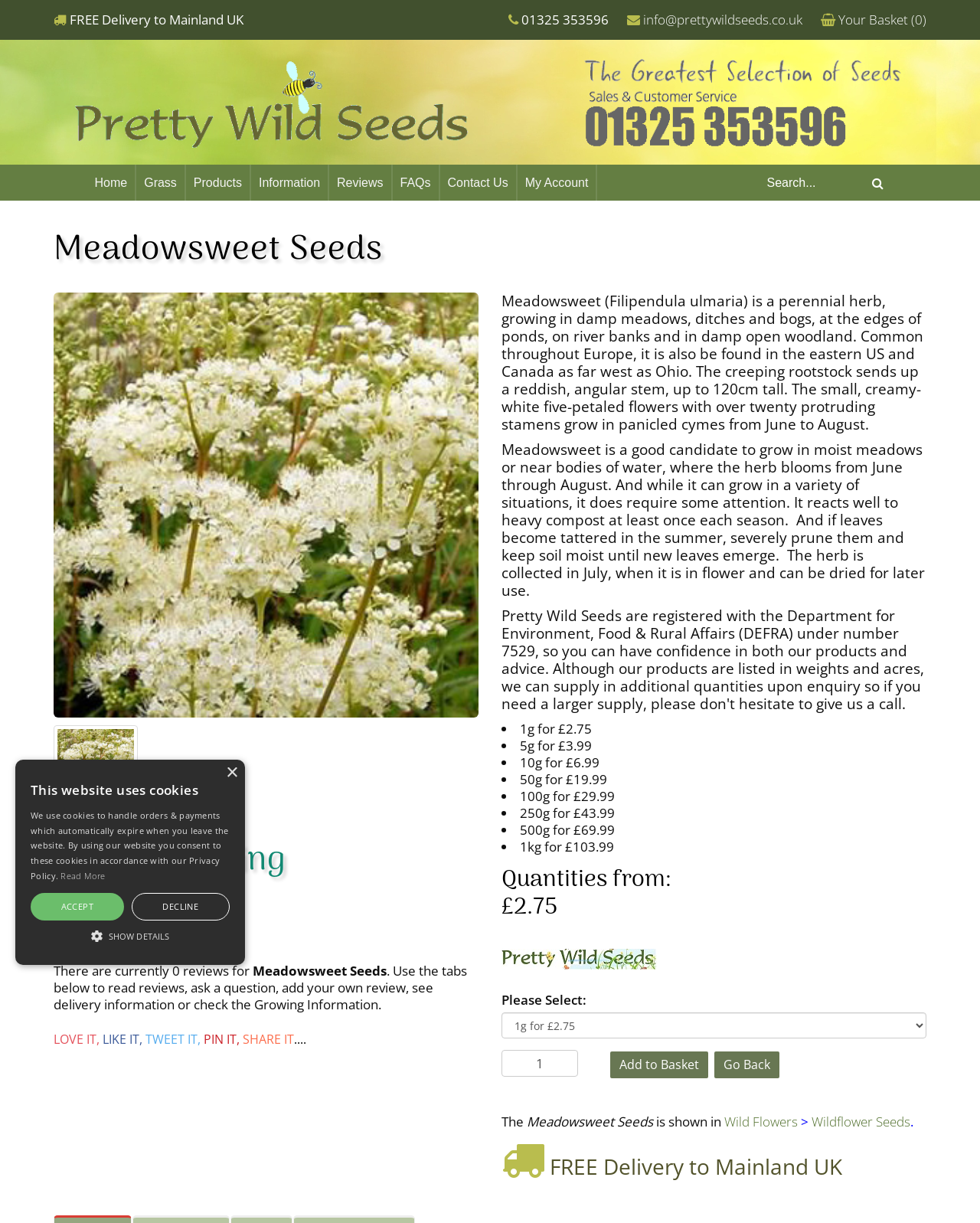Please specify the bounding box coordinates of the clickable region necessary for completing the following instruction: "Contact Pretty Wild Seeds". The coordinates must consist of four float numbers between 0 and 1, i.e., [left, top, right, bottom].

[0.656, 0.009, 0.819, 0.023]